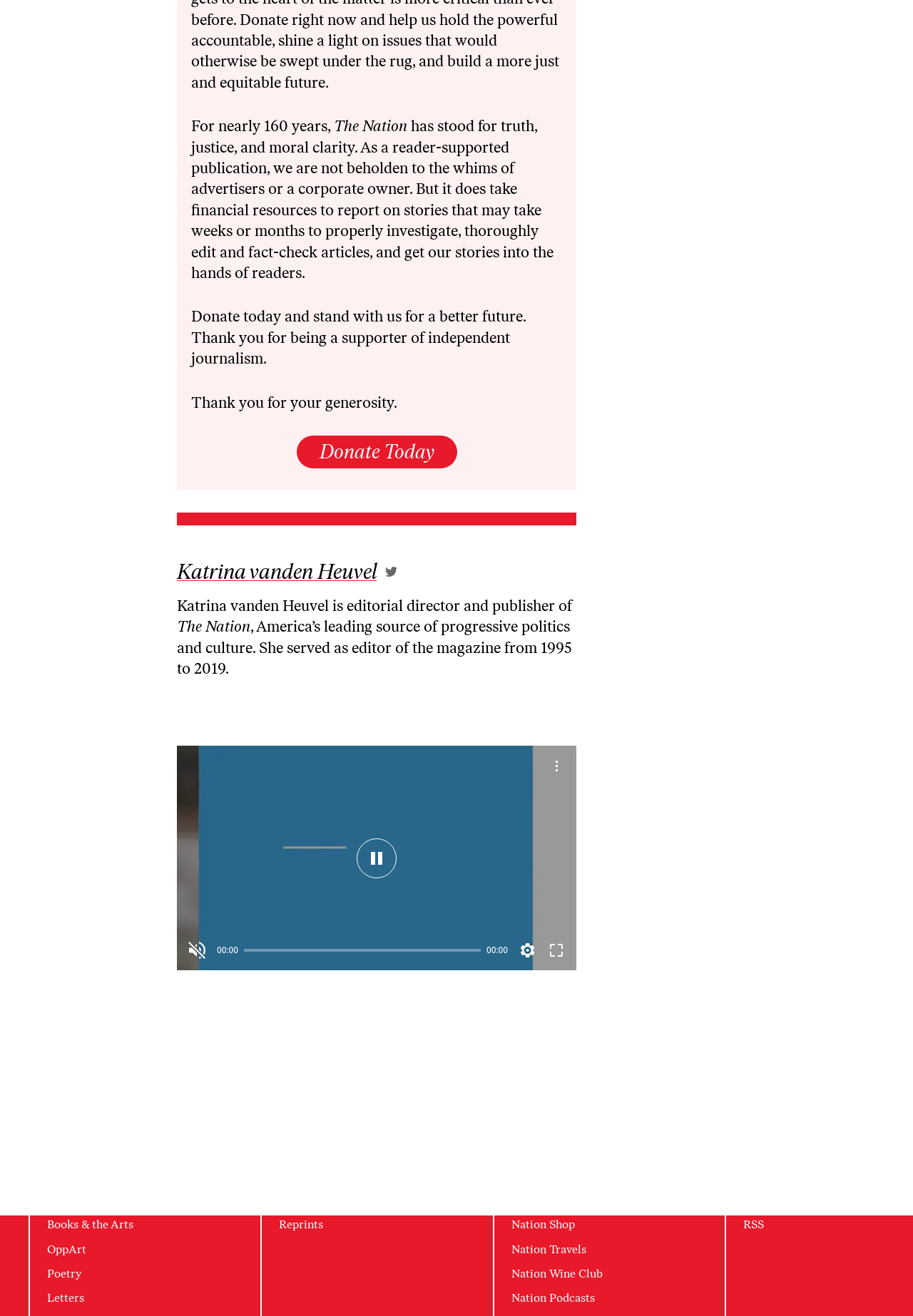Carefully examine the image and provide an in-depth answer to the question: What is the name of the link that leads to the current issue of the magazine?

The link to the current issue of the magazine can be found in the link element [342], which contains the text 'Current Issue'.